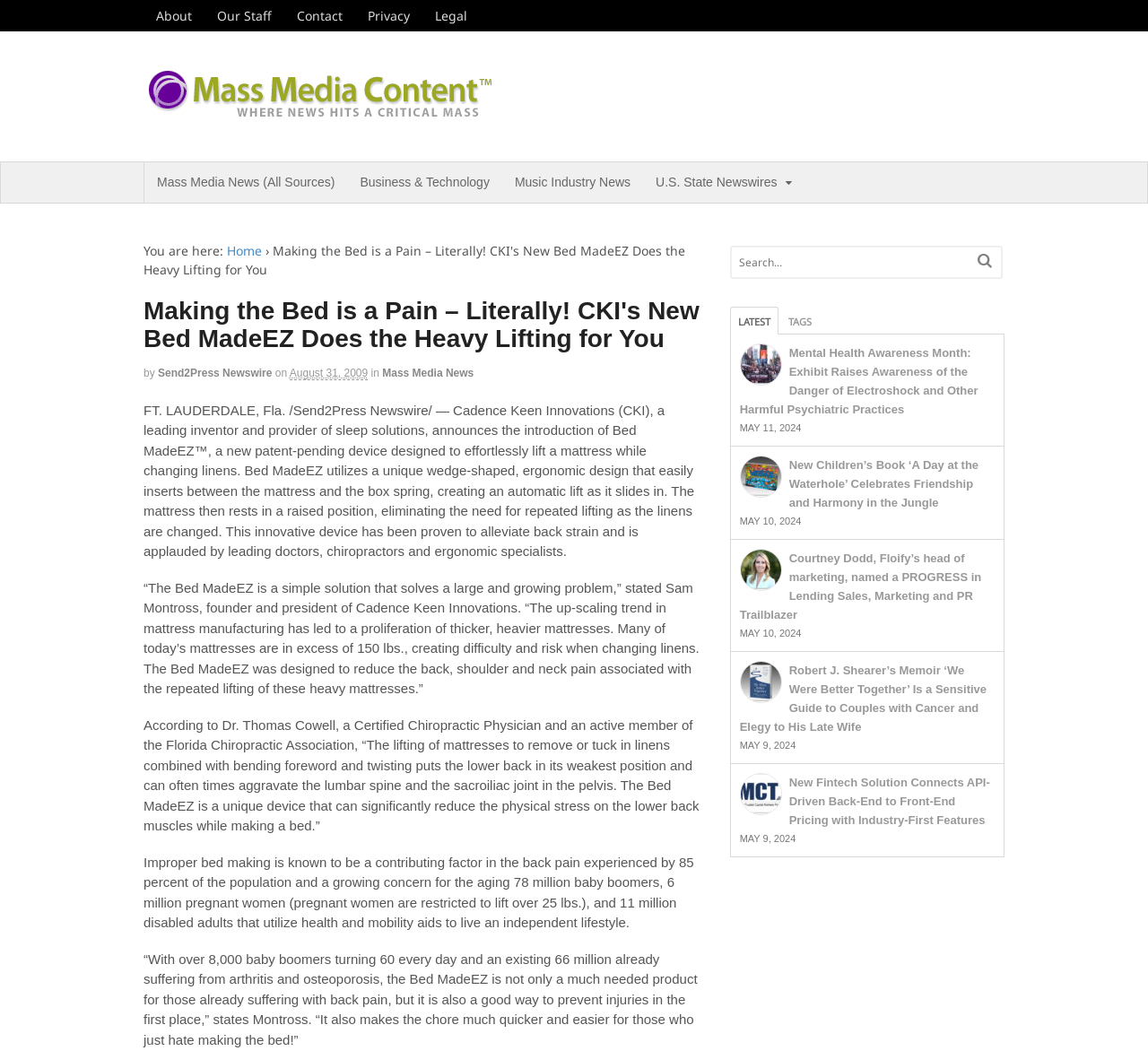Describe all the key features of the webpage in detail.

This webpage appears to be a news article or press release from Mass Media Content, with a focus on a new product called Bed MadeEZ. The page has a navigation menu at the top with links to "About", "Our Staff", "Contact", "Privacy", and "Legal". Below this, there is a section with links to various news categories, including "Mass Media News (All Sources)", "Business & Technology", "Music Industry News", and "U.S. State Newswires".

The main content of the page is a news article with a heading "Making the Bed is a Pain – Literally! CKI's New Bed MadeEZ Does the Heavy Lifting for You". The article is attributed to Send2Press Newswire and dated August 31, 2009. The article describes the Bed MadeEZ, a new device designed to make it easier to change linens by effortlessly lifting a mattress. The device is intended to alleviate back strain and has been praised by doctors, chiropractors, and ergonomic specialists.

The article includes several quotes from Sam Montross, the founder and president of Cadence Keen Innovations, as well as Dr. Thomas Cowell, a Certified Chiropractic Physician. The article also mentions the growing problem of back pain and the need for a solution like Bed MadeEZ.

On the right-hand side of the page, there is a search box and a section with links to recent news articles, including "Mental Health Awareness Month: Exhibit Raises Awareness of the Danger of Electroshock and Other Harmful Psychiatric Practices", "New Children’s Book ‘A Day at the Waterhole’ Celebrates Friendship and Harmony in the Jungle", and several others. Each of these links has a corresponding image and date.